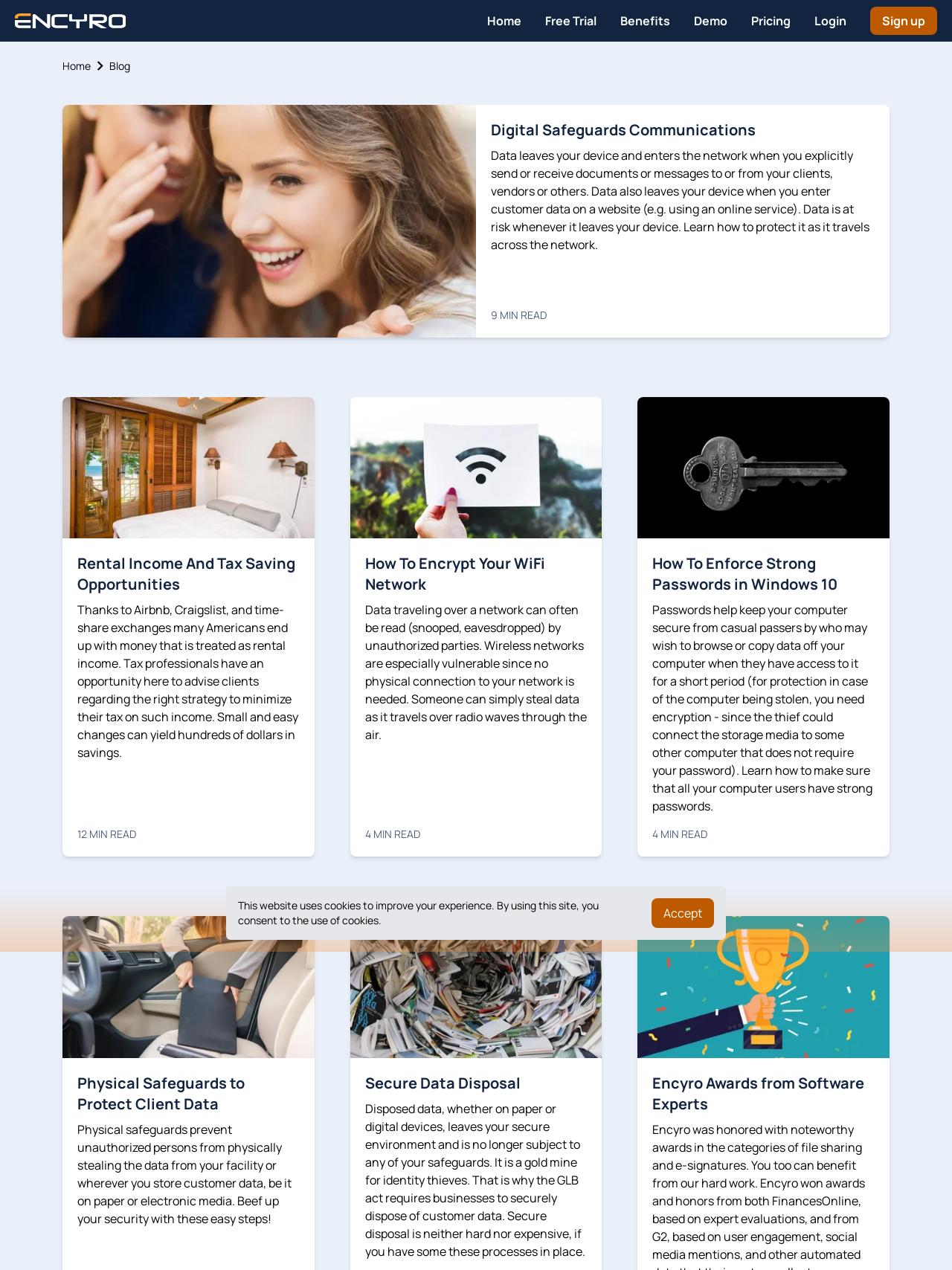Please mark the bounding box coordinates of the area that should be clicked to carry out the instruction: "View How To Encrypt Your WiFi Network article".

[0.368, 0.312, 0.632, 0.424]